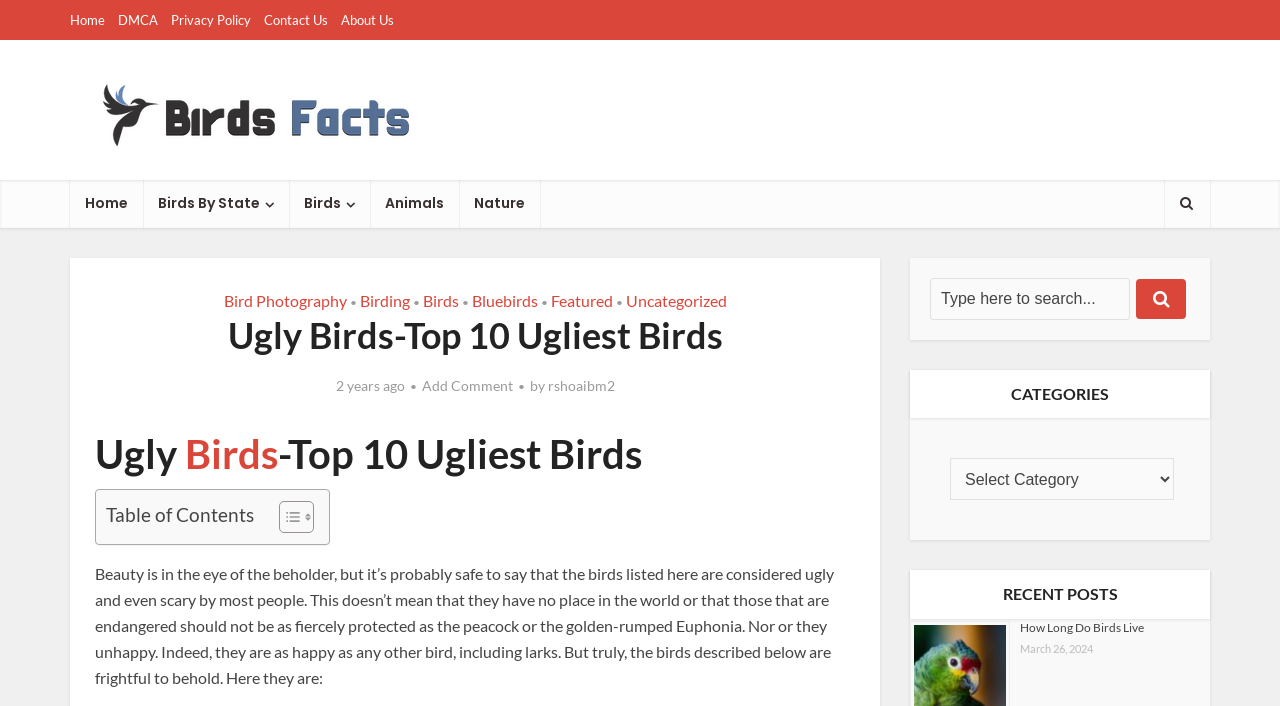Please identify the bounding box coordinates of the element that needs to be clicked to perform the following instruction: "Select an option from the categories dropdown".

[0.742, 0.649, 0.917, 0.709]